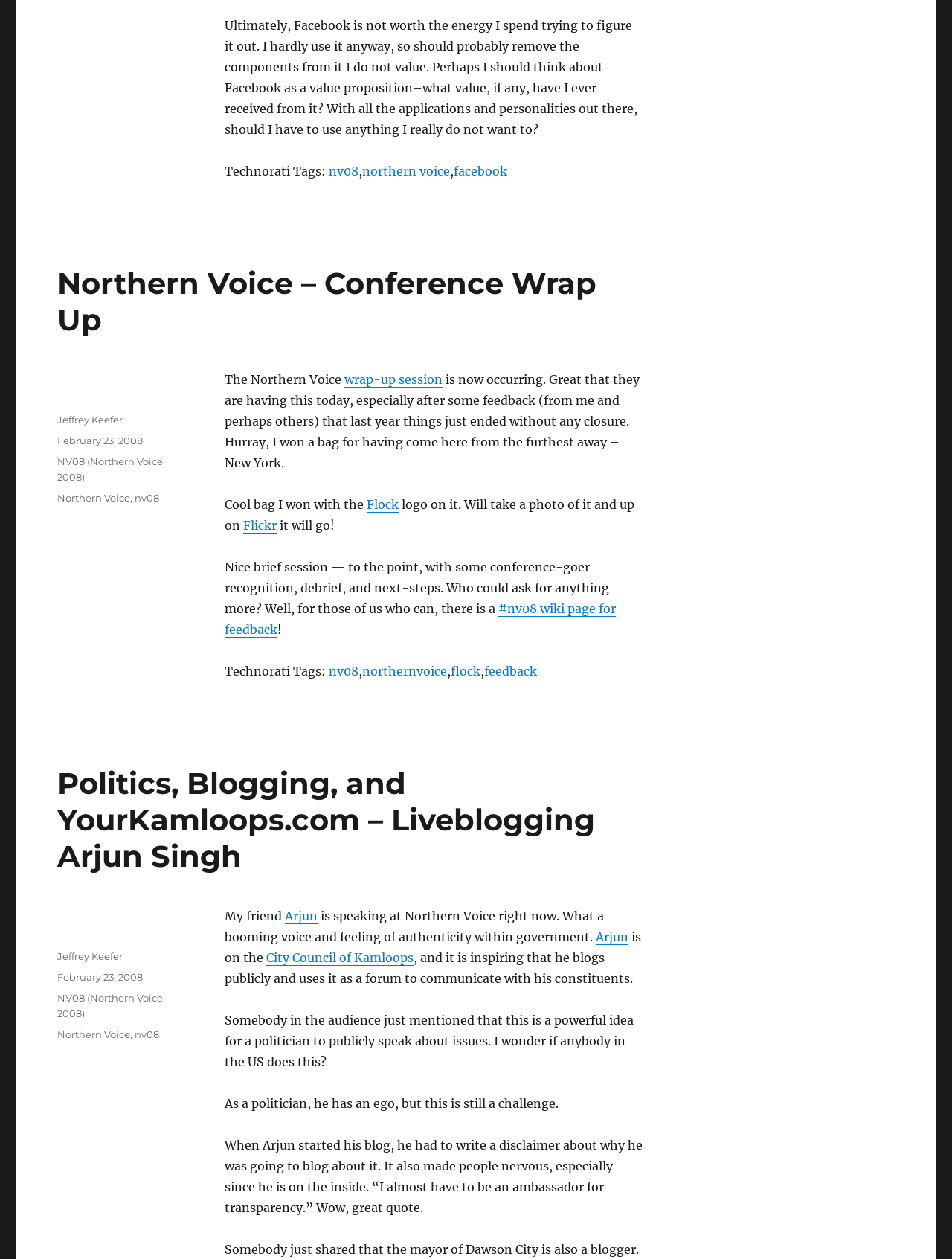Pinpoint the bounding box coordinates of the clickable element needed to complete the instruction: "Visit the author's page". The coordinates should be provided as four float numbers between 0 and 1: [left, top, right, bottom].

[0.06, 0.329, 0.129, 0.338]